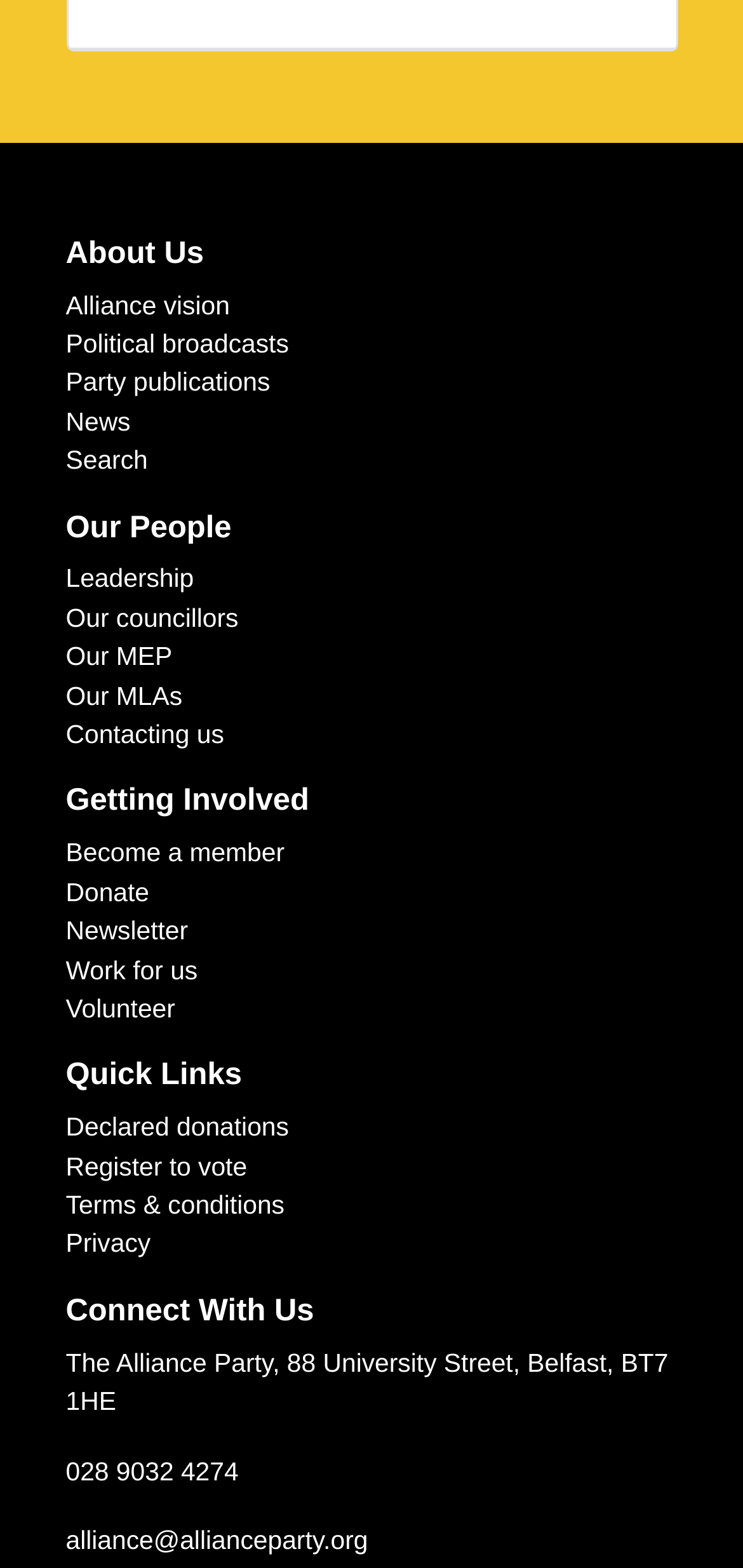Find the bounding box coordinates of the element you need to click on to perform this action: 'Contact the Alliance Party'. The coordinates should be represented by four float values between 0 and 1, in the format [left, top, right, bottom].

[0.088, 0.929, 0.321, 0.947]